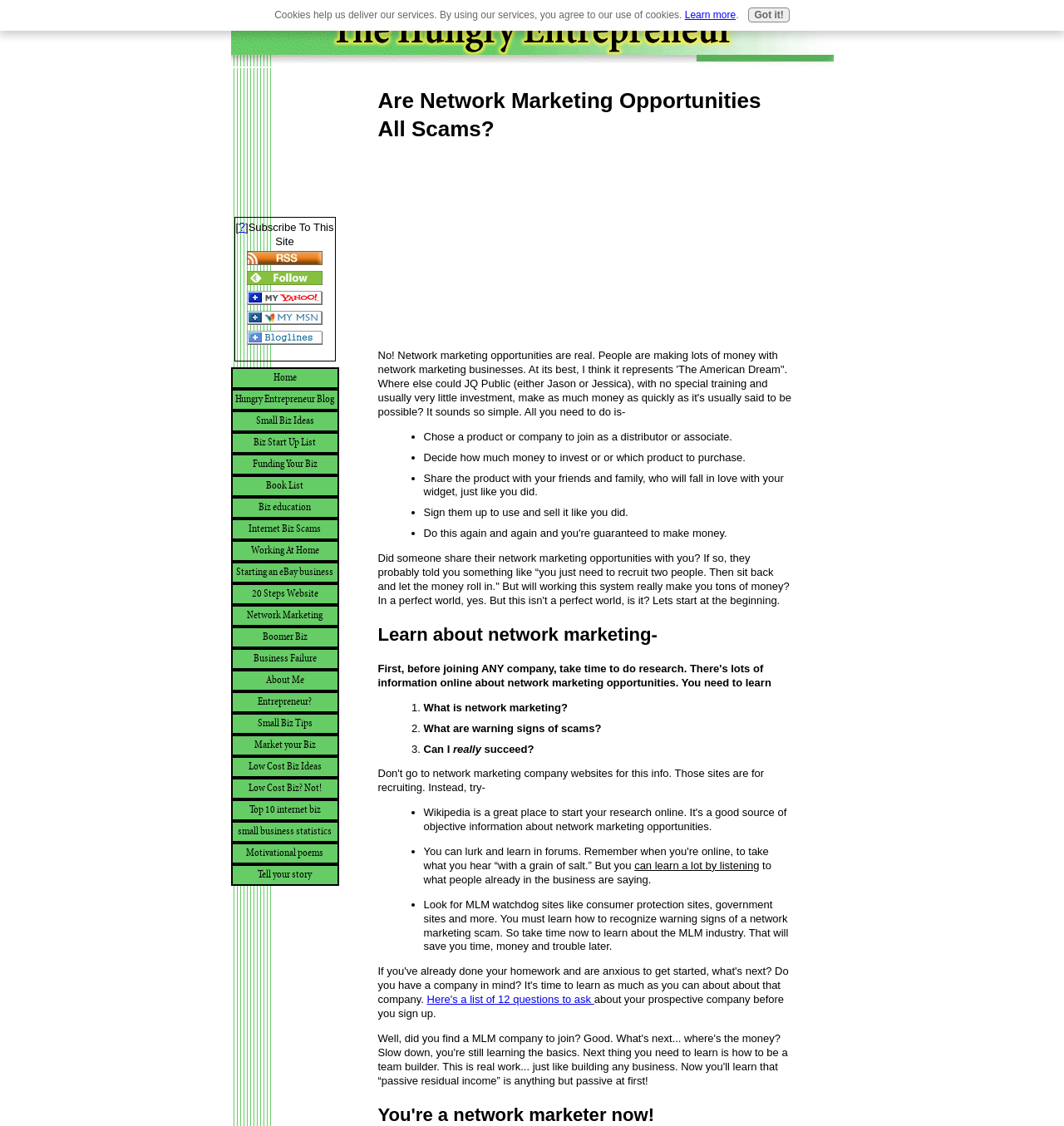Extract the heading text from the webpage.

Are Network Marketing Opportunities All Scams?